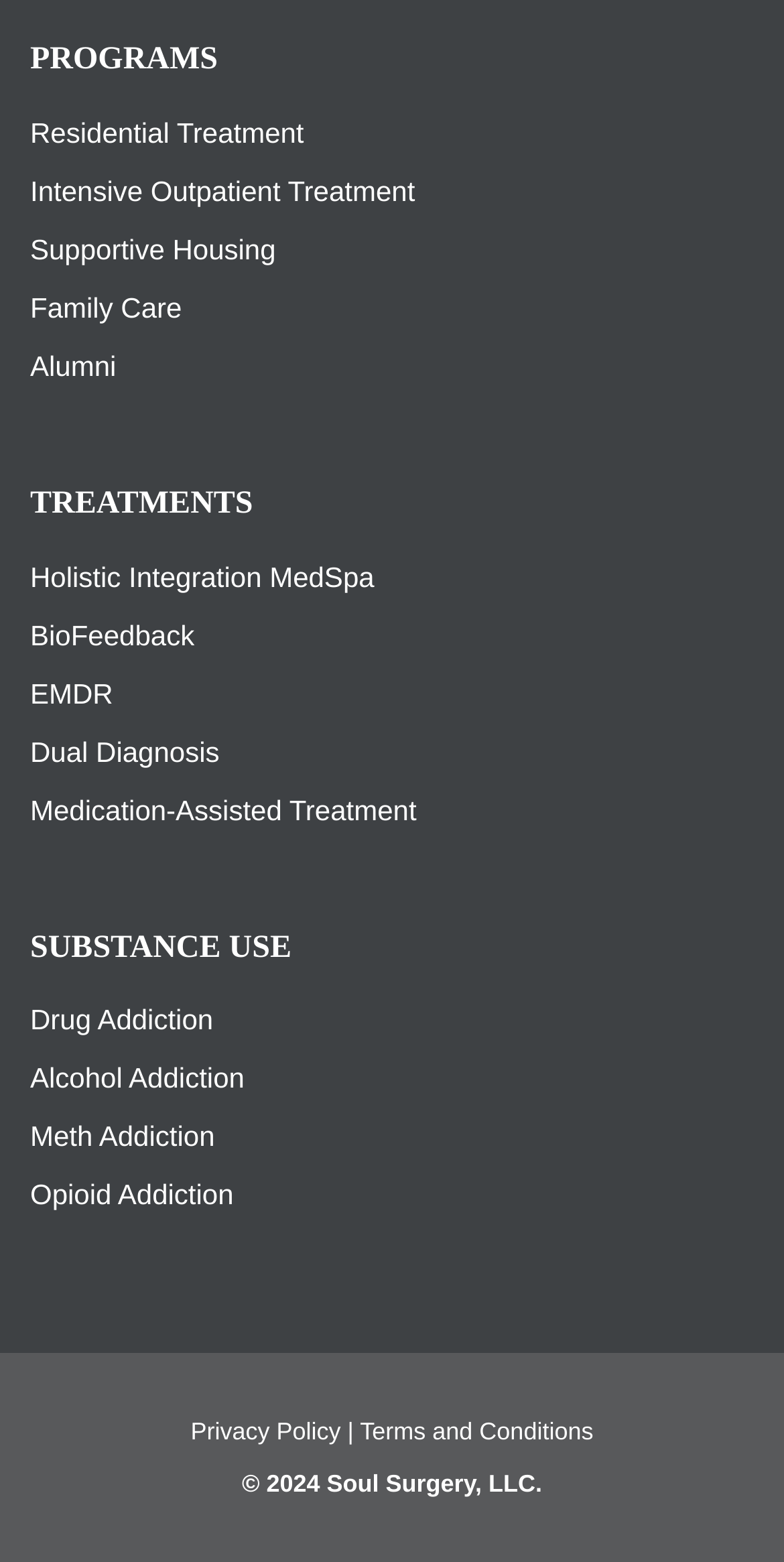Pinpoint the bounding box coordinates of the element to be clicked to execute the instruction: "View the Divorce and Separation page".

None